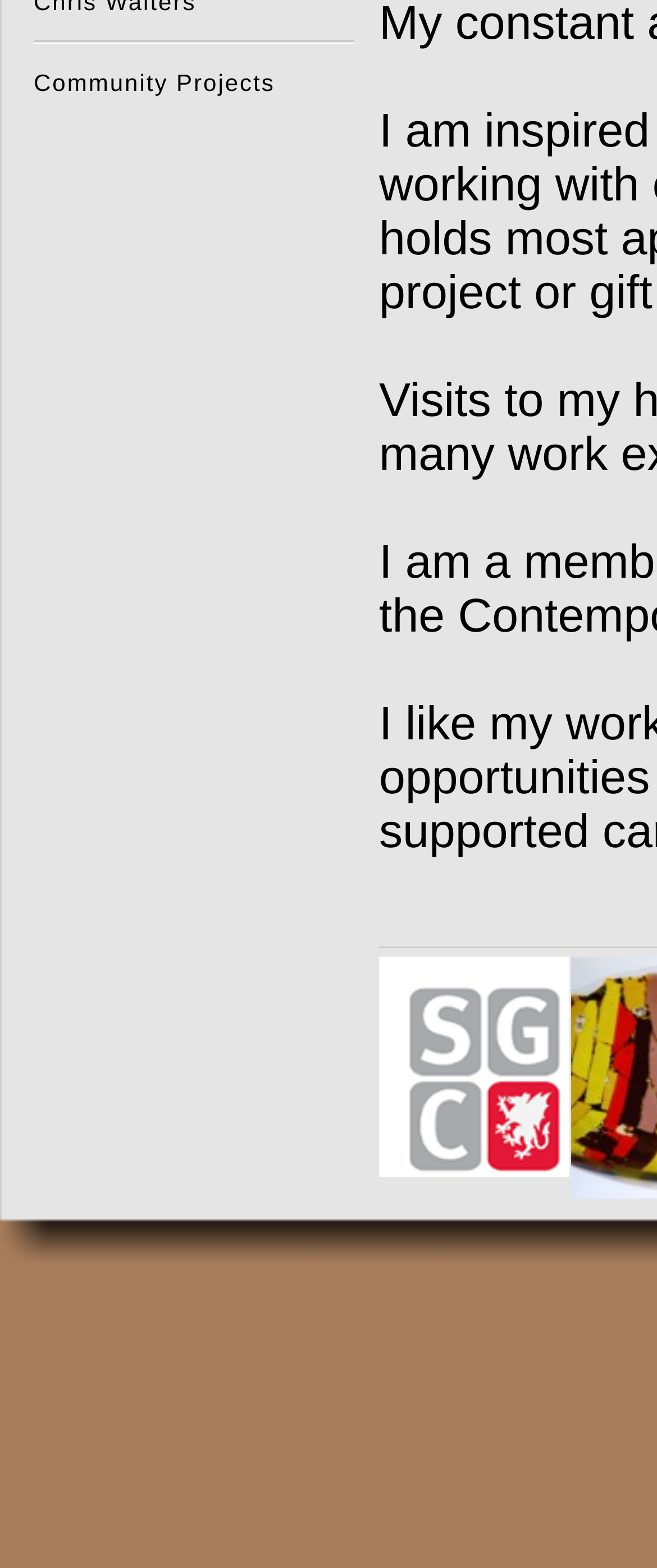Find the bounding box of the UI element described as: "Community Projects". The bounding box coordinates should be given as four float values between 0 and 1, i.e., [left, top, right, bottom].

[0.051, 0.044, 0.419, 0.061]